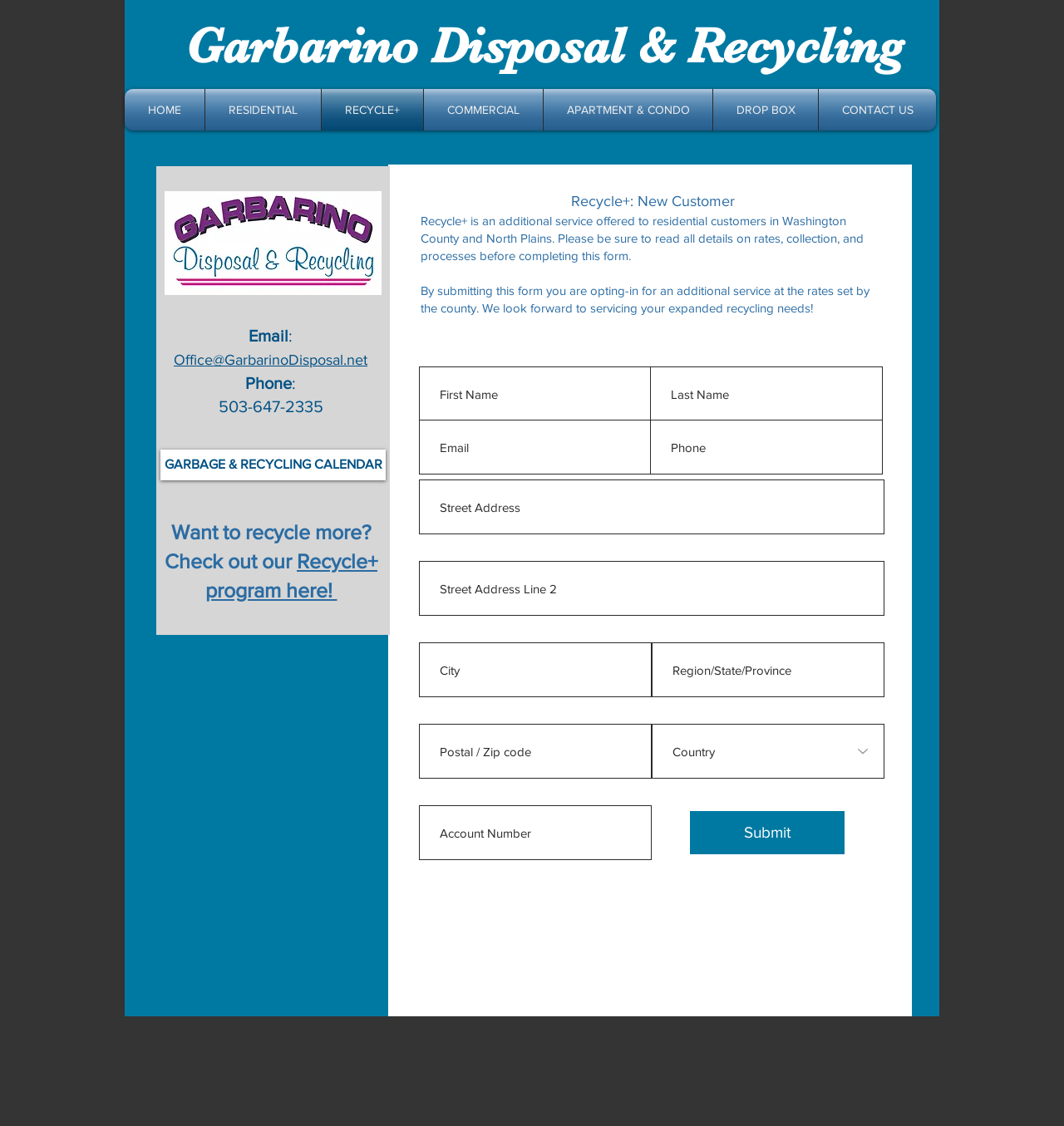What is the purpose of the Recycle+ program?
Answer with a single word or phrase by referring to the visual content.

To offer additional recycling service